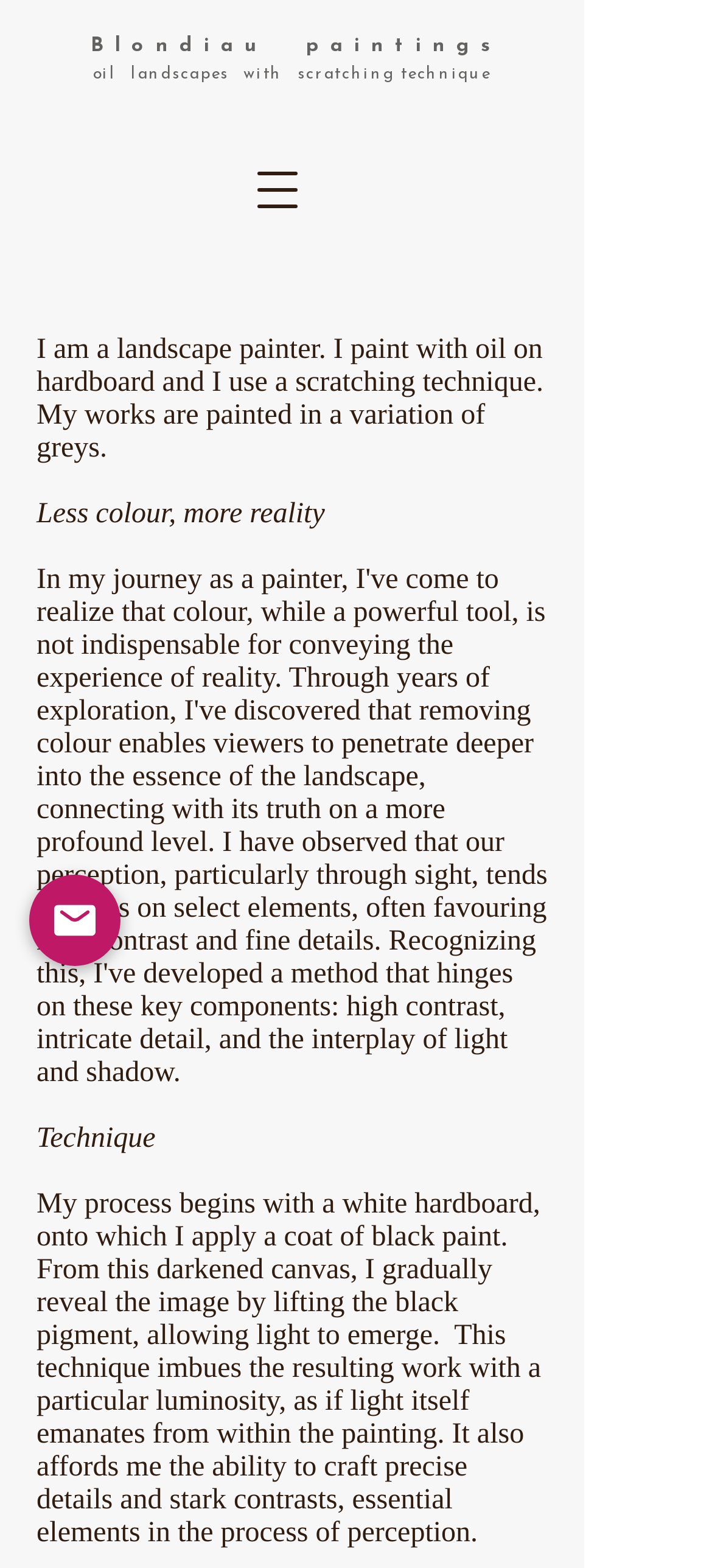What is the artist's philosophy?
Based on the image content, provide your answer in one word or a short phrase.

Less colour, more reality